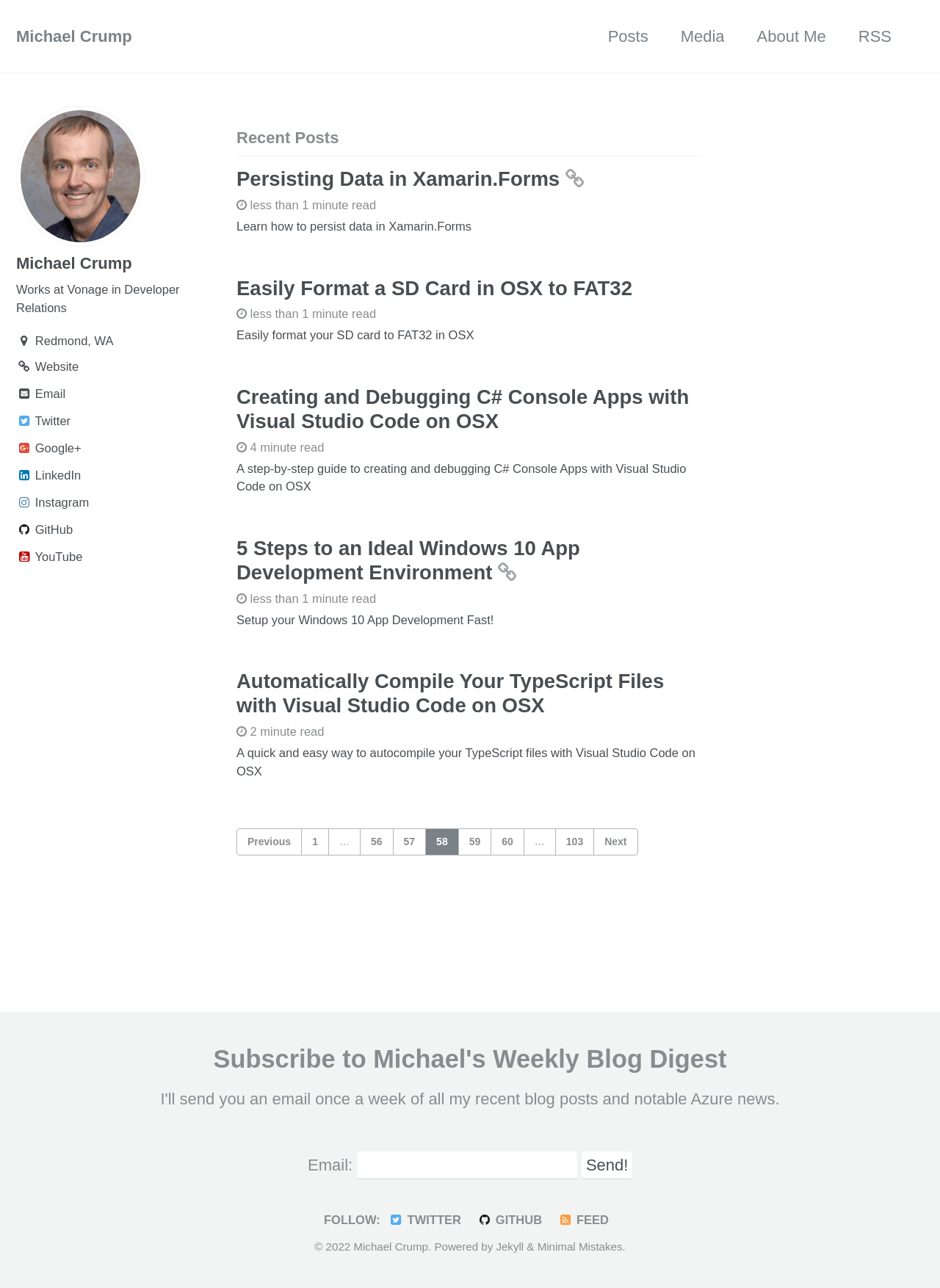Generate a comprehensive caption for the webpage you are viewing.

This webpage is Michael Crump's software development blog. At the top, there is a navigation menu with links to "Posts", "Media", "About Me", and "RSS". Below the navigation menu, there is a main section that contains the blog's content. 

On the left side of the main section, there is a profile area with Michael Crump's image, name, and title "Works at Vonage in Developer Relations". Below the profile area, there are links to his website, email, Twitter, Google+, LinkedIn, Instagram, GitHub, and YouTube.

To the right of the profile area, there is a section titled "Recent Posts" that lists four articles. Each article has a heading, a brief summary, and a link to read more. The articles are titled "Persisting Data in Xamarin.Forms", "Easily Format a SD Card in OSX to FAT32", "Creating and Debugging C# Console Apps with Visual Studio Code on OSX", and "5 Steps to an Ideal Windows 10 App Development Environment". 

Below the article list, there is a pagination section with links to previous and next pages, as well as numbered links to specific pages. 

At the bottom of the page, there is a section to subscribe to Michael's weekly blog digest, where users can enter their email address and click the "Send!" button. Below the subscription section, there are links to follow Michael on Twitter, GitHub, and Feed. The page ends with a copyright notice and credits to Jekyll and Minimal Mistakes.